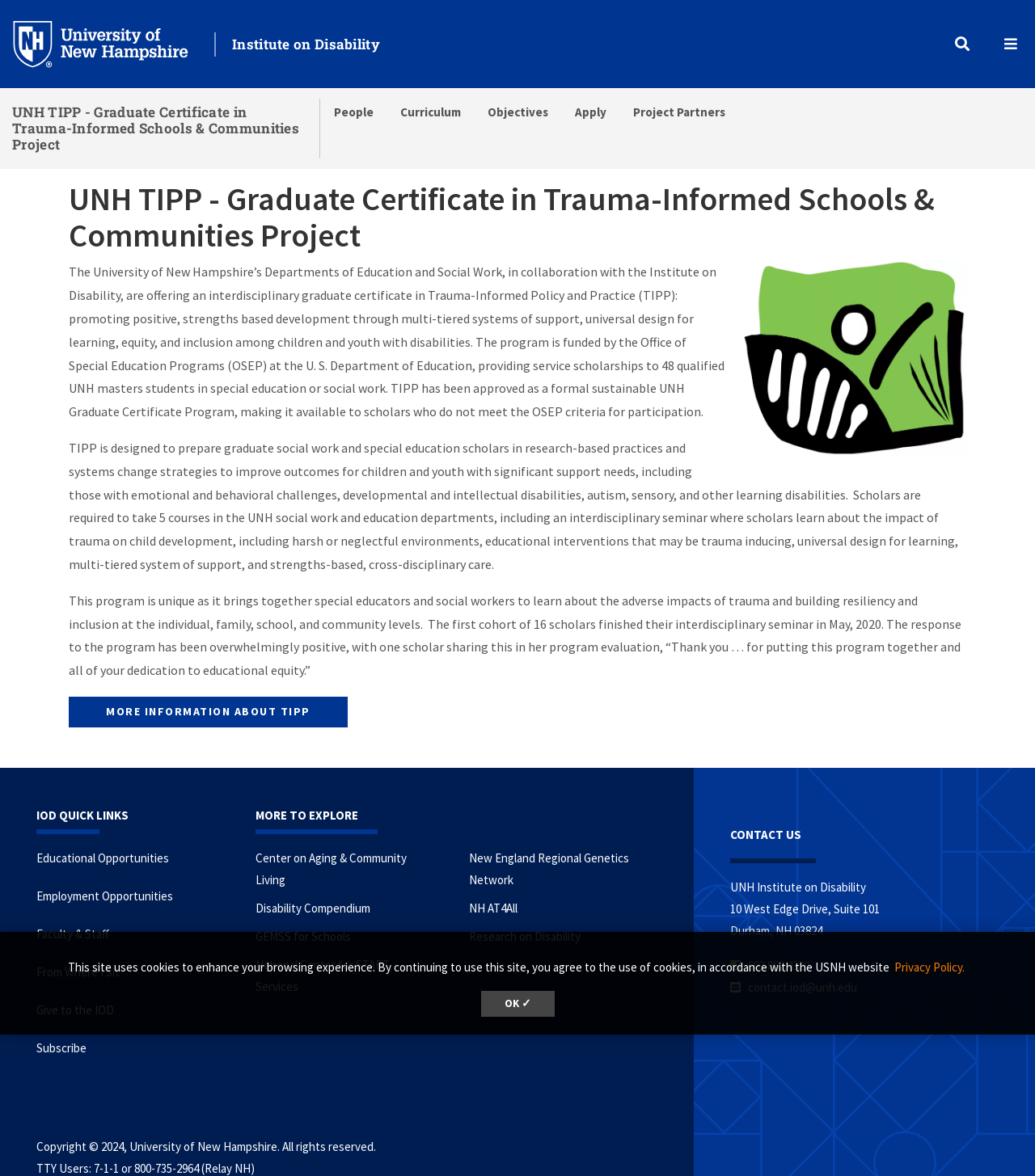Please find the main title text of this webpage.

UNH TIPP - Graduate Certificate in Trauma-Informed Schools & Communities Project